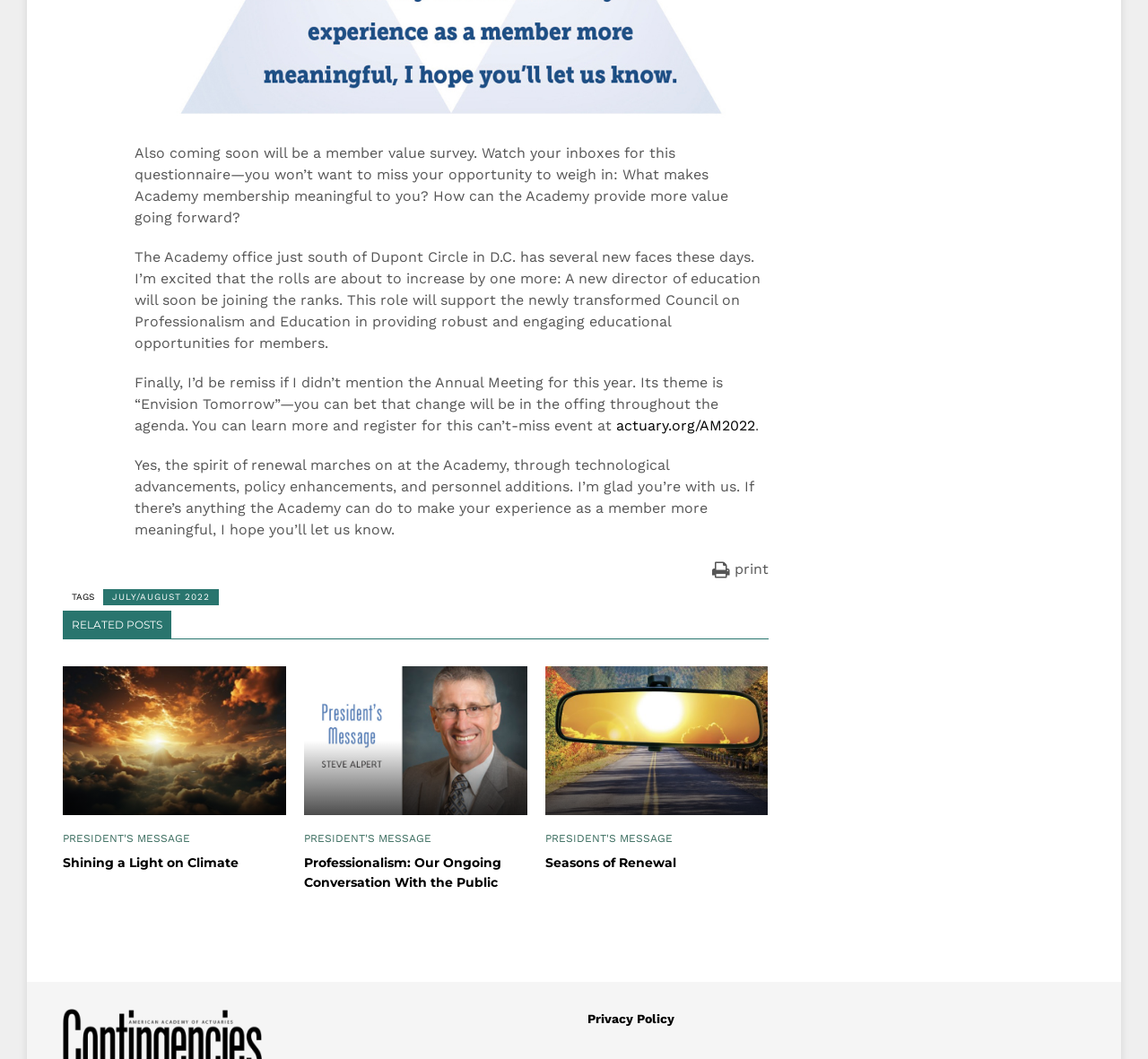Examine the image and give a thorough answer to the following question:
What is the theme of the Annual Meeting for this year?

I found this information by reading the text in the StaticText element with ID 382, which mentions the Annual Meeting and its theme.